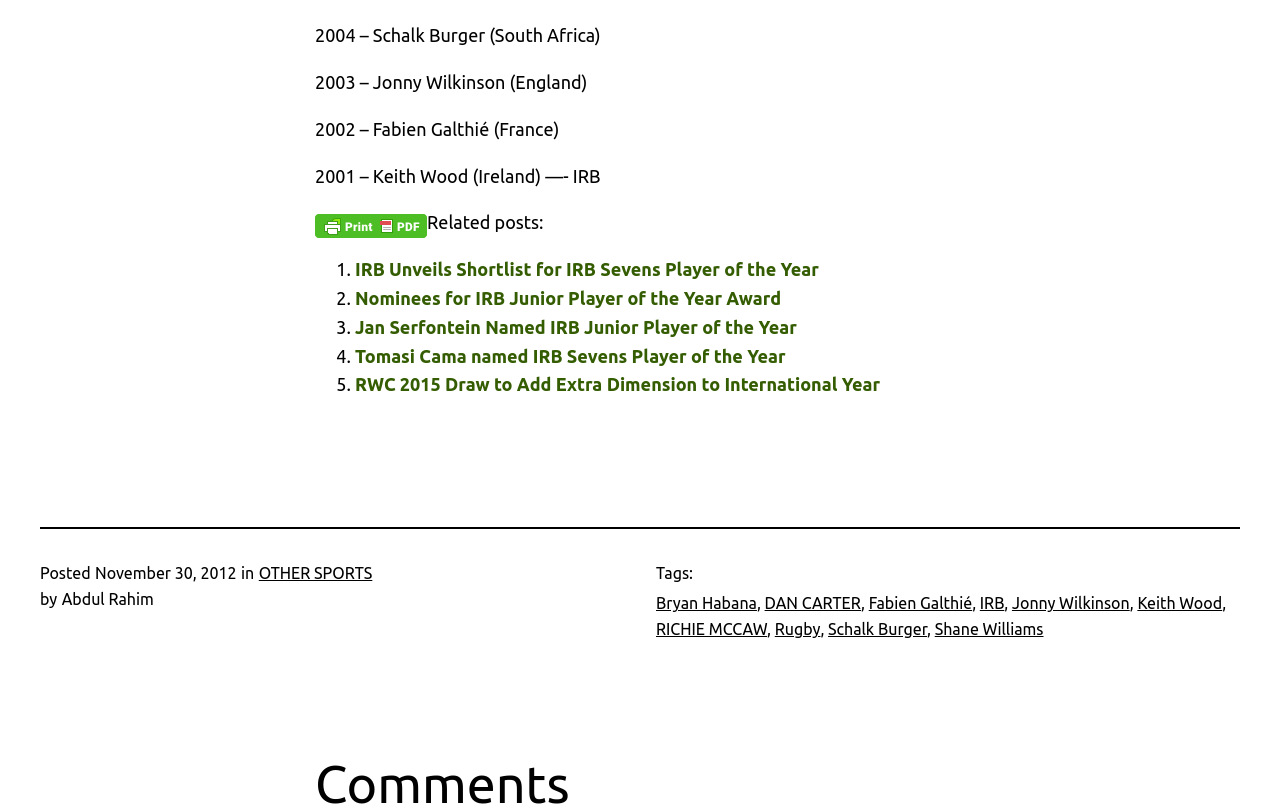Show the bounding box coordinates for the HTML element described as: "DAN CARTER".

[0.597, 0.732, 0.673, 0.754]